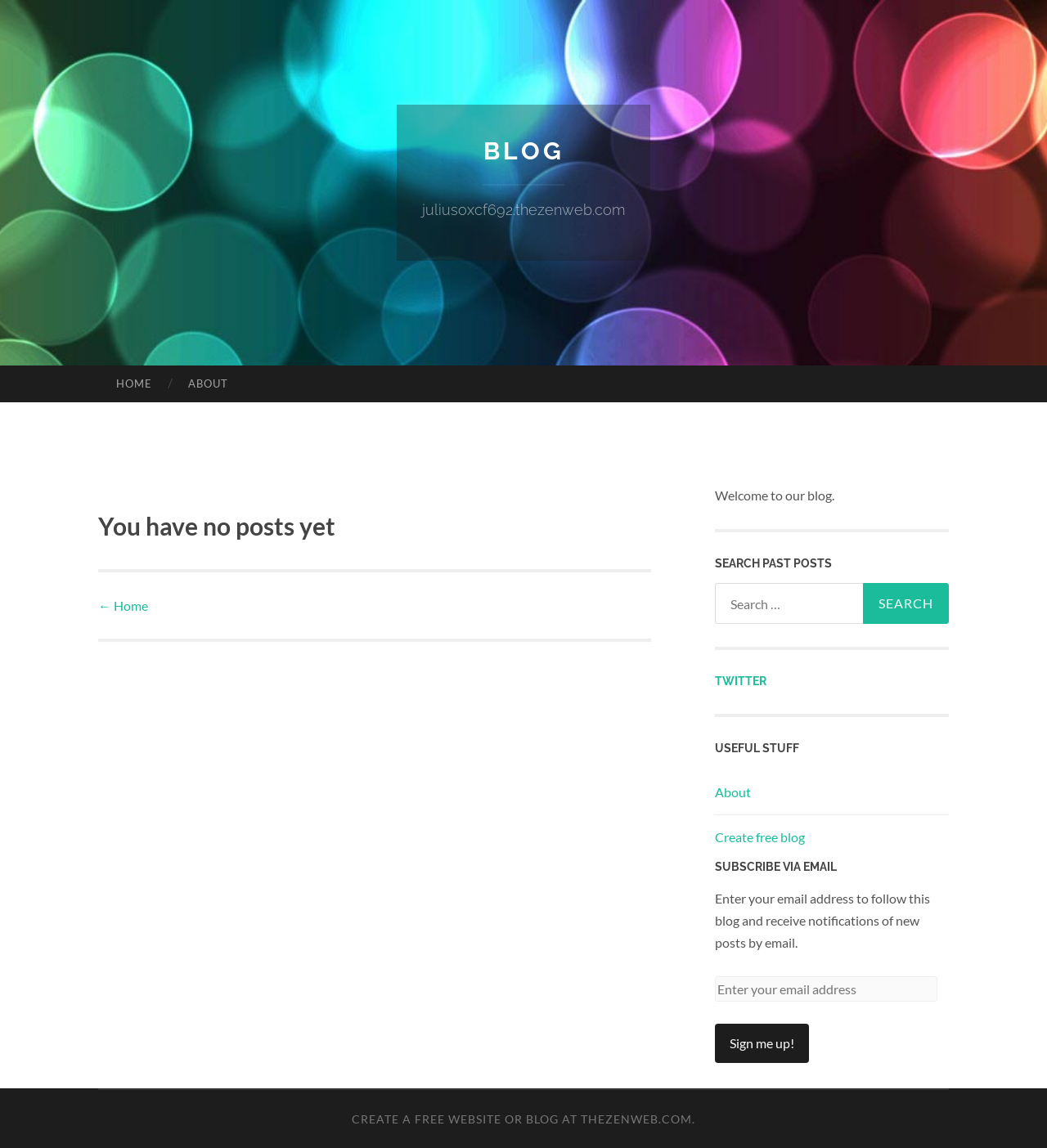Indicate the bounding box coordinates of the element that must be clicked to execute the instruction: "Search past posts". The coordinates should be given as four float numbers between 0 and 1, i.e., [left, top, right, bottom].

[0.683, 0.508, 0.906, 0.544]